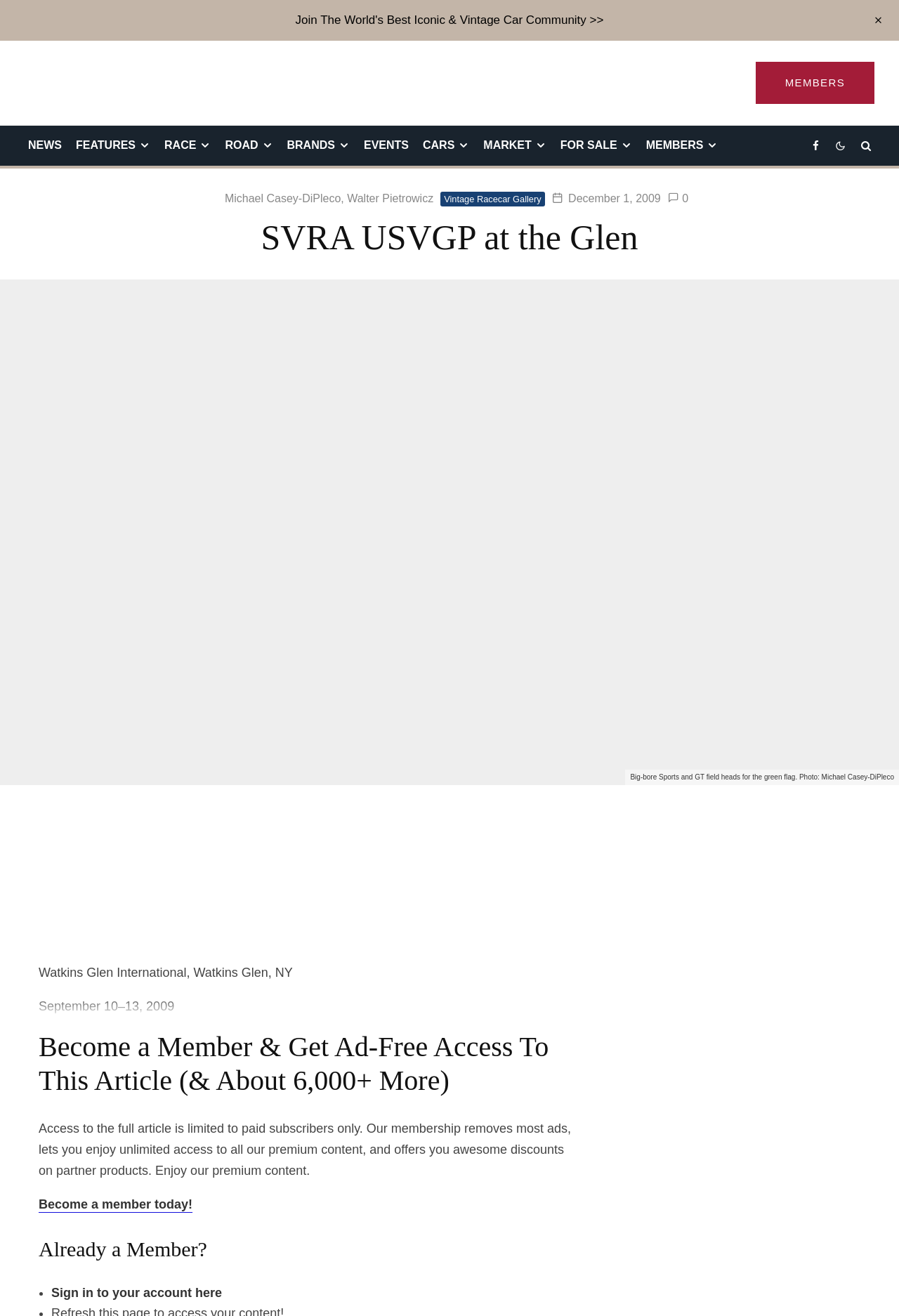What is the event location?
By examining the image, provide a one-word or phrase answer.

Watkins Glen International, Watkins Glen, NY